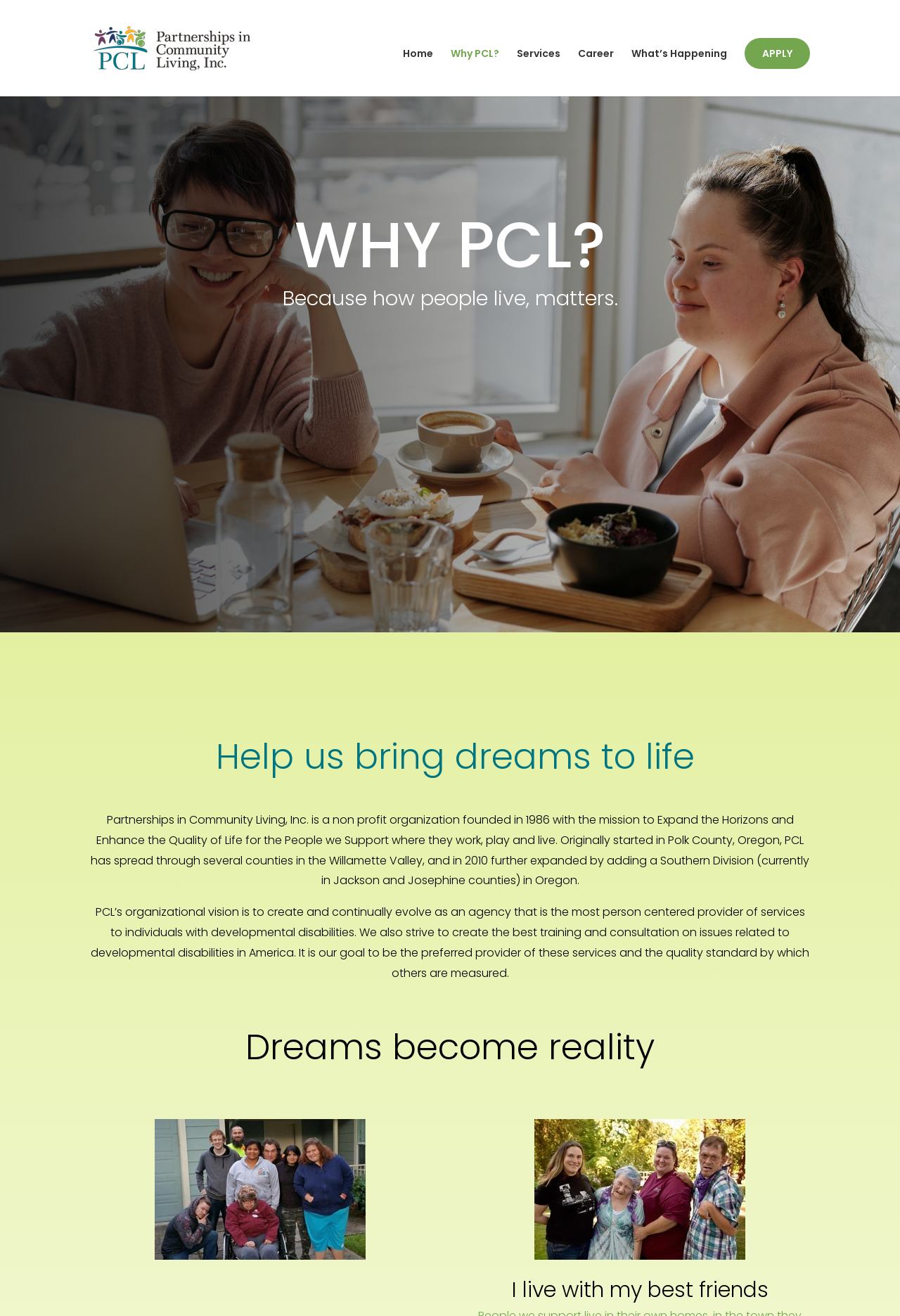Please study the image and answer the question comprehensively:
What is the organizational vision of PCL?

The organizational vision of PCL can be found in the paragraph that starts with 'PCL’s organizational vision is...' where it is mentioned that the vision is to 'create and continually evolve as an agency that is the most person centered provider of services to individuals with developmental disabilities'.